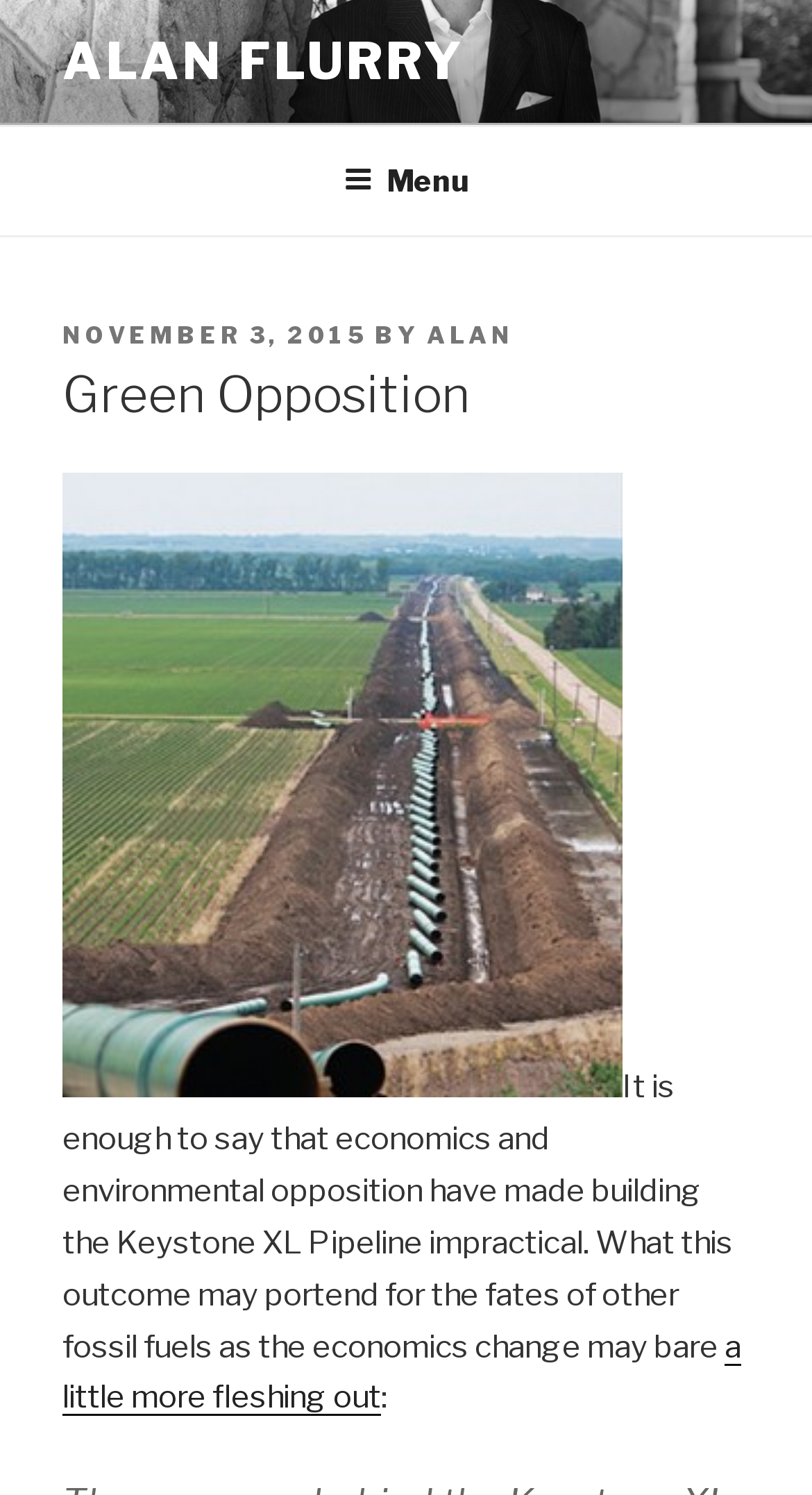Create an elaborate caption that covers all aspects of the webpage.

The webpage is about Green Opposition, specifically focusing on Alan Flurry. At the top, there is a link to "ALAN FLURRY" positioned near the left edge of the page. Below it, a navigation menu labeled "Top Menu" spans the entire width of the page. This menu contains a button labeled "Menu" that, when expanded, reveals a dropdown menu.

Within the dropdown menu, there is a header section that takes up most of the page's width. This section contains a posting date, "NOVEMBER 3, 2015", and the author's name, "ALAN". Below this, there is a heading that reads "Green Opposition".

Further down, there is an image related to the Keystone-Pipeline, accompanied by a link with the same label. To the right of the image, there is a block of text that discusses the impracticality of building the Keystone XL Pipeline due to economic and environmental opposition. This text also touches on the potential implications for other fossil fuels as the economics change.

Below this text, there is a link to "a little more fleshing out", which appears to be a continuation of the discussion. A colon (:) is positioned to the right of this link, likely serving as a punctuation mark.